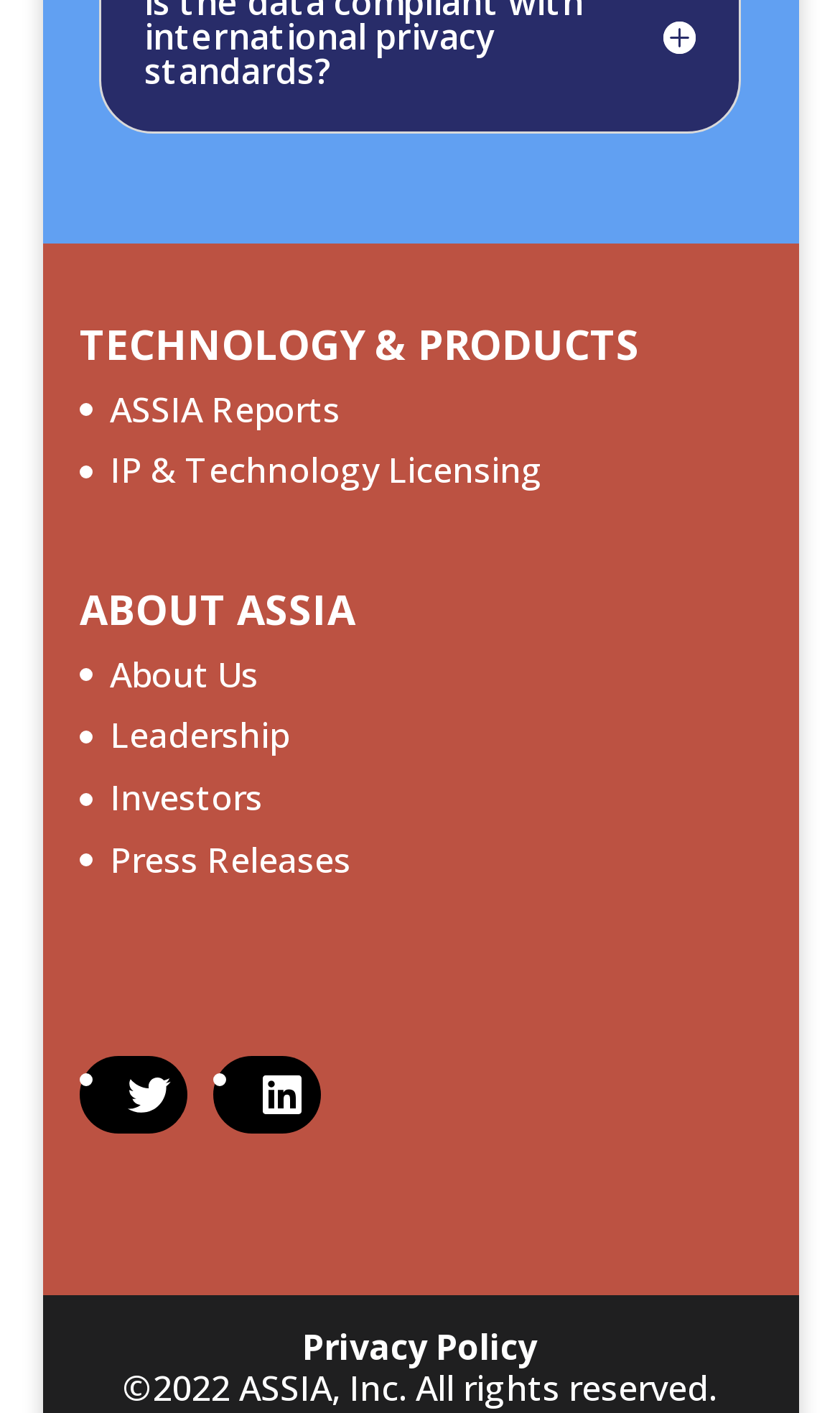How many links are present under 'ABOUT ASSIA'?
Using the visual information, reply with a single word or short phrase.

4